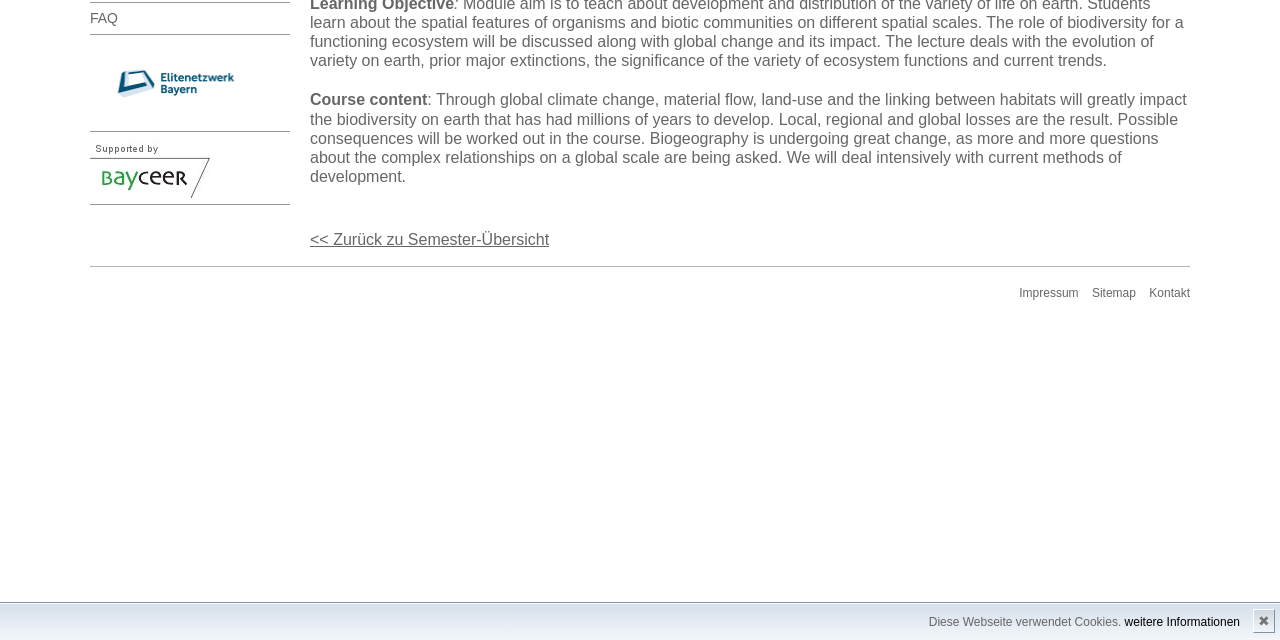Determine the bounding box coordinates (top-left x, top-left y, bottom-right x, bottom-right y) of the UI element described in the following text: alt="Elite Network of Bavaria"

[0.07, 0.054, 0.227, 0.205]